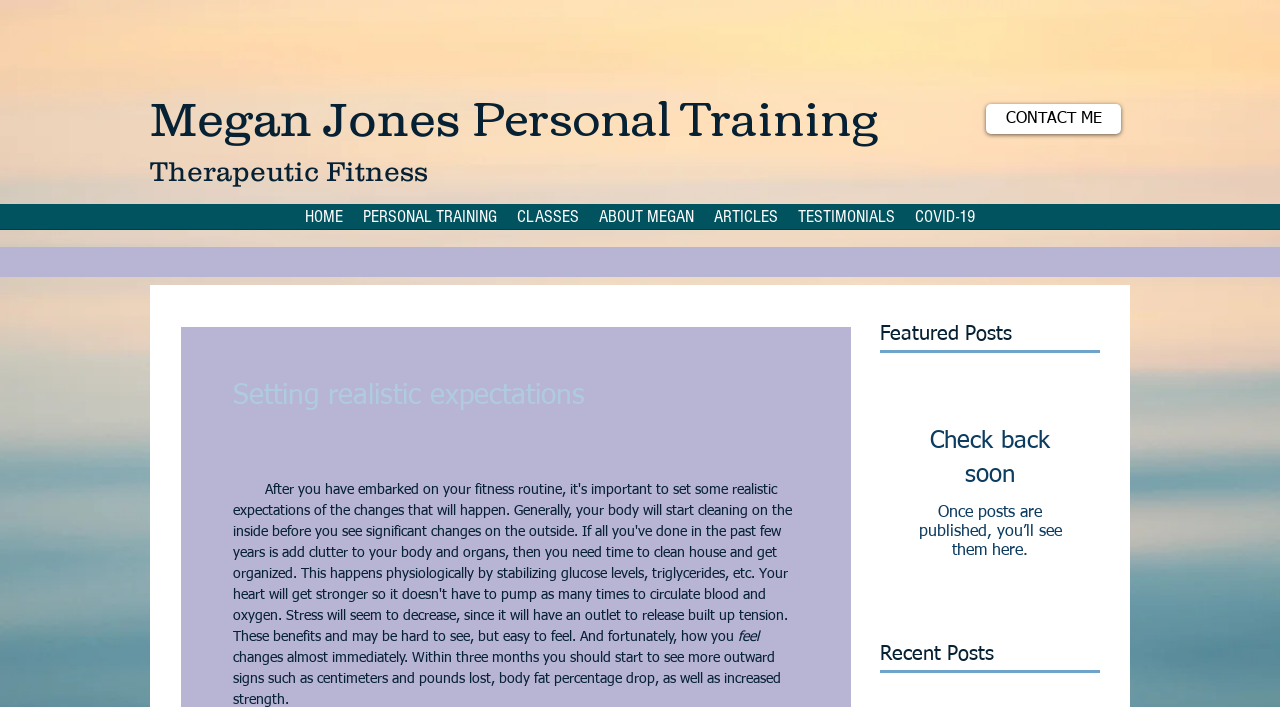What is the status of the 'Featured Posts' section?
Based on the image, respond with a single word or phrase.

Not available